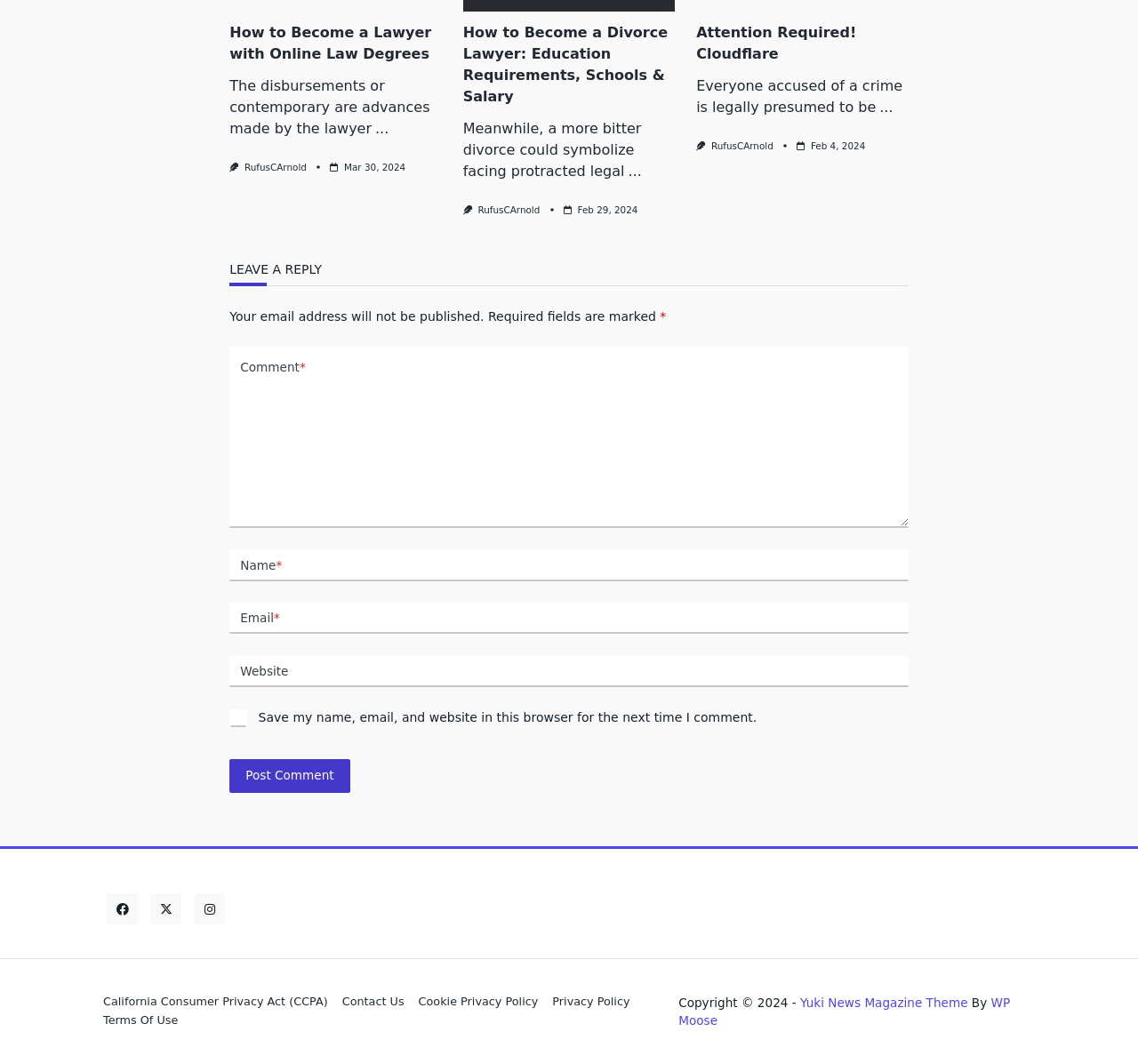Based on the image, please respond to the question with as much detail as possible:
Who is the author of the second article?

The second article has a link with the text 'RufusCArnold', which is likely the author's name.